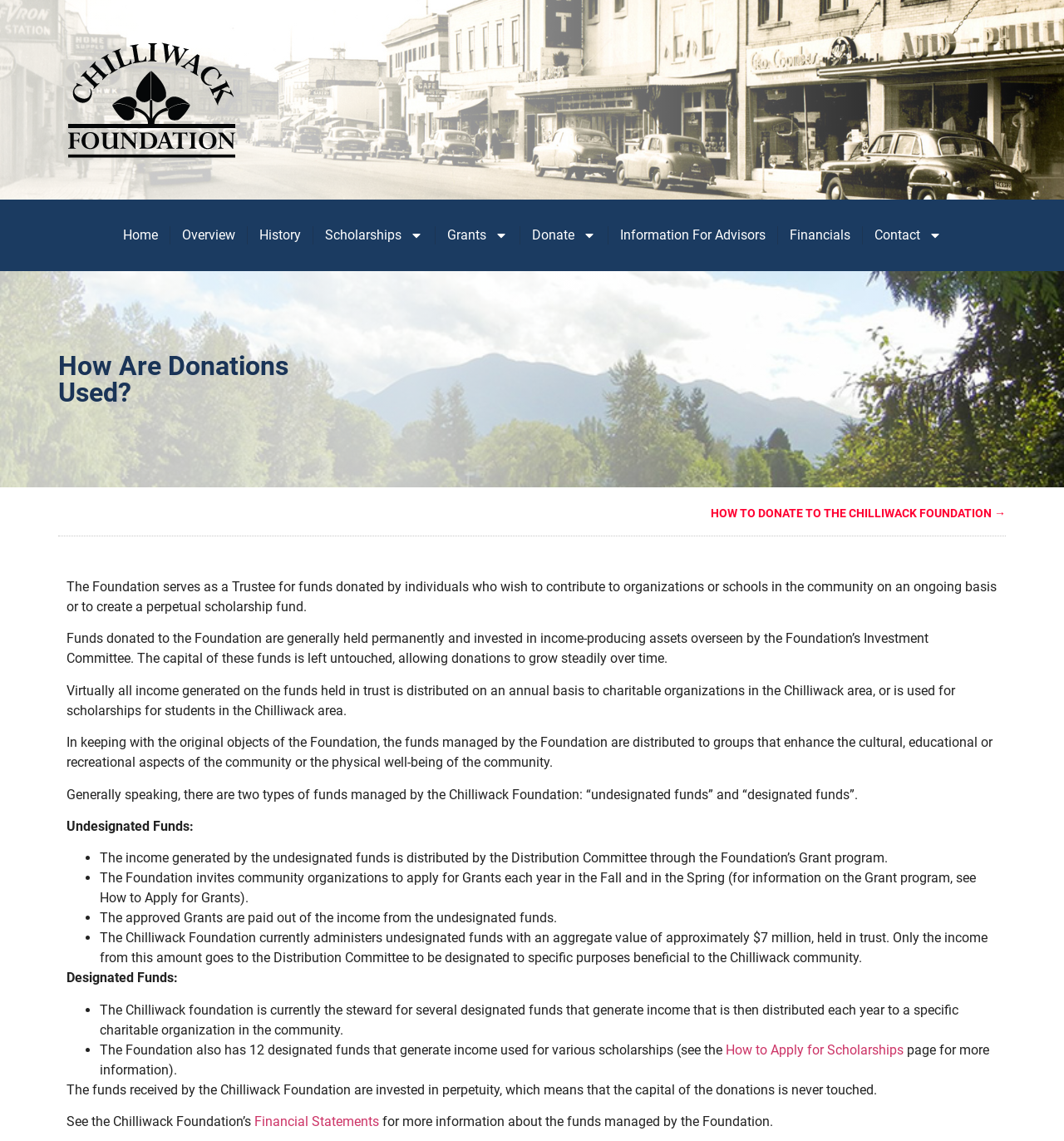Refer to the image and provide an in-depth answer to the question:
What is the value of the undesignated funds held in trust?

The webpage states that the Chilliwack Foundation currently administers undesignated funds with an aggregate value of approximately $7 million, held in trust, and only the income from this amount goes to the Distribution Committee to be designated to specific purposes beneficial to the Chilliwack community.